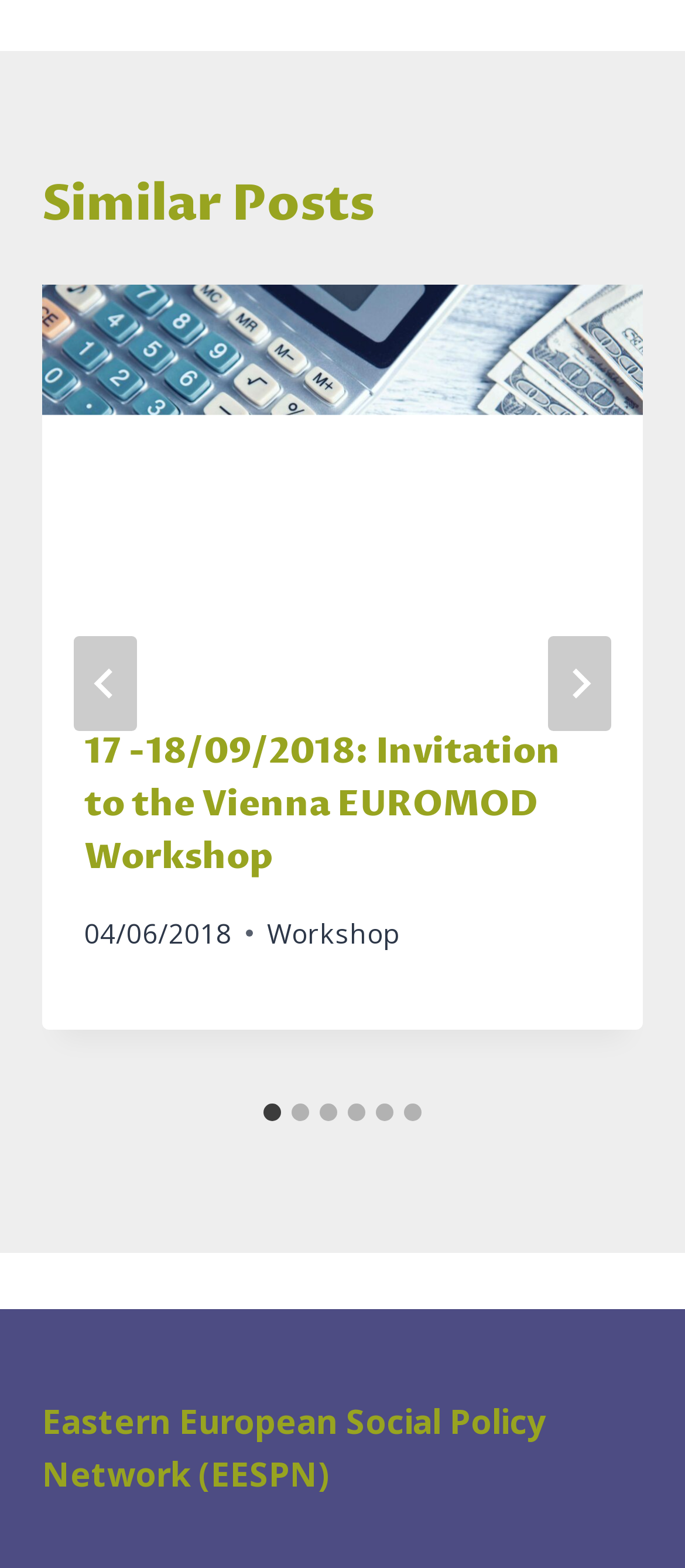What is the title of the first post?
Using the visual information from the image, give a one-word or short-phrase answer.

17 -18/09/2018: Invitation to the Vienna EUROMOD Workshop